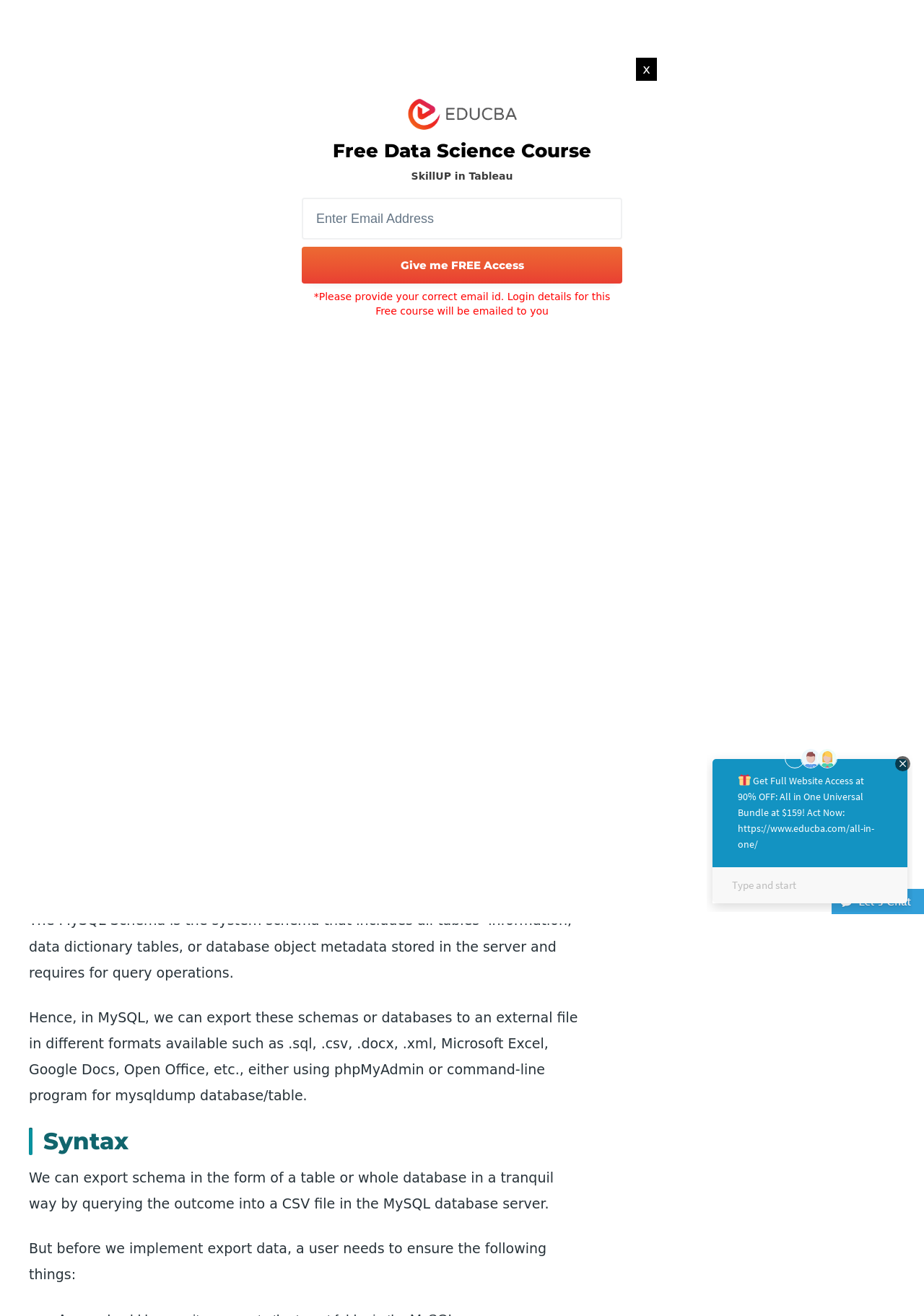What is the purpose of MySQL Export Schema?
Refer to the image and offer an in-depth and detailed answer to the question.

According to the webpage, MySQL Export Schema is a technique that allows users to export the database DDL for database objects like tables, functions, views, triggers, packages, procedures, and package bodies. This is useful for exporting database objects to an external file in different formats.